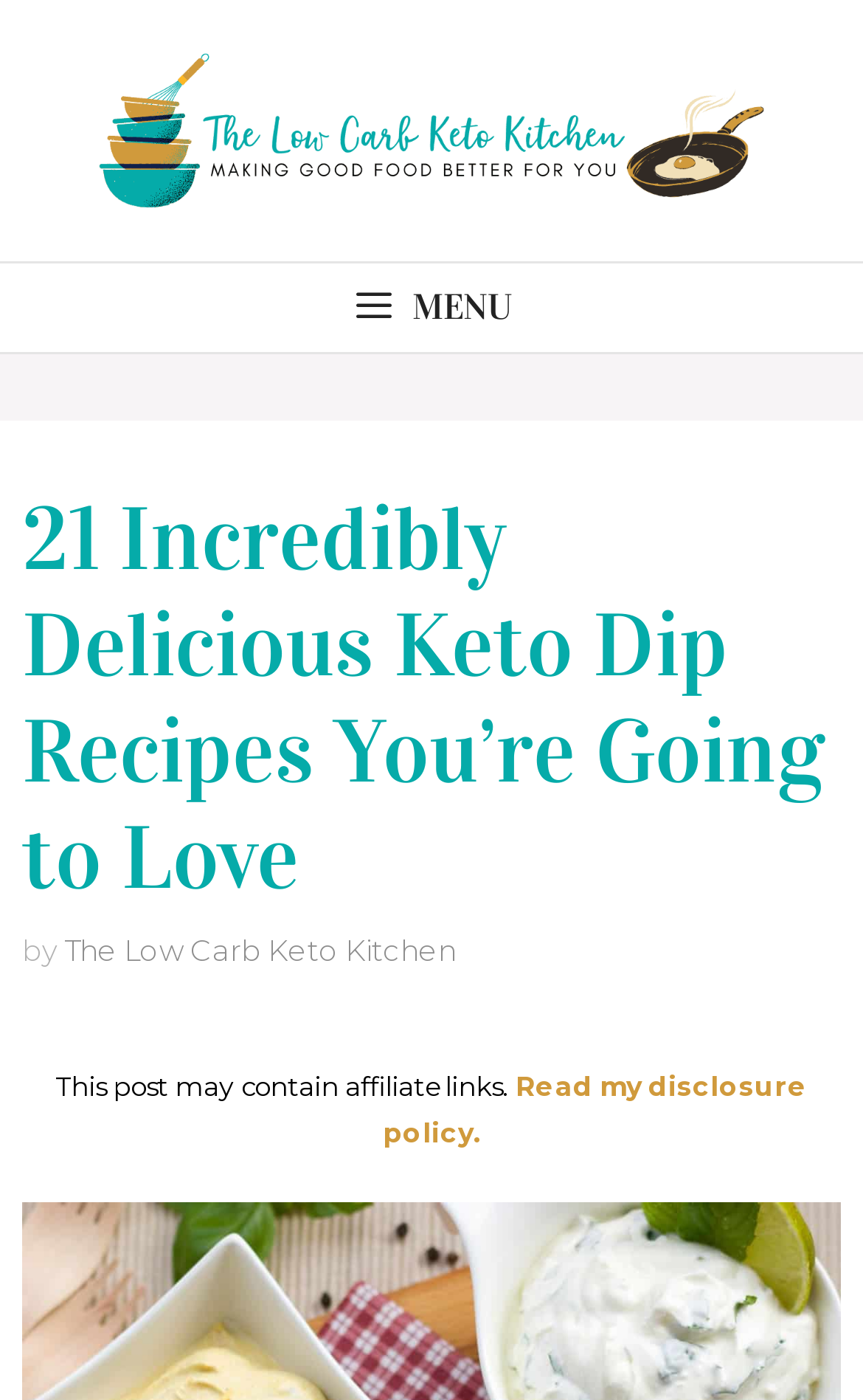Is there a disclosure policy on the website?
Using the image, answer in one word or phrase.

Yes